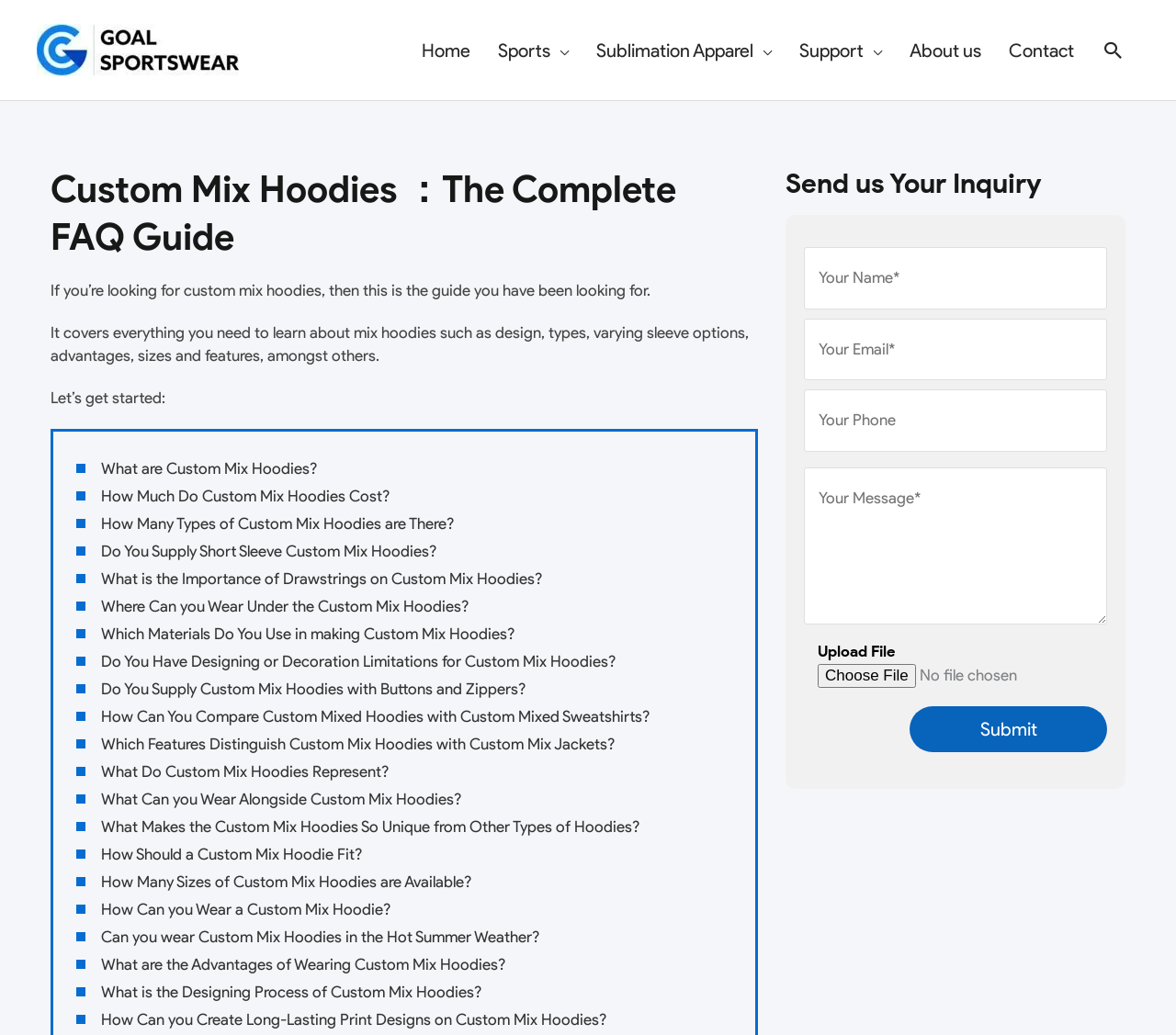From the element description Features, predict the bounding box coordinates of the UI element. The coordinates must be specified in the format (top-left x, top-left y, bottom-right x, bottom-right y) and should be within the 0 to 1 range.

None